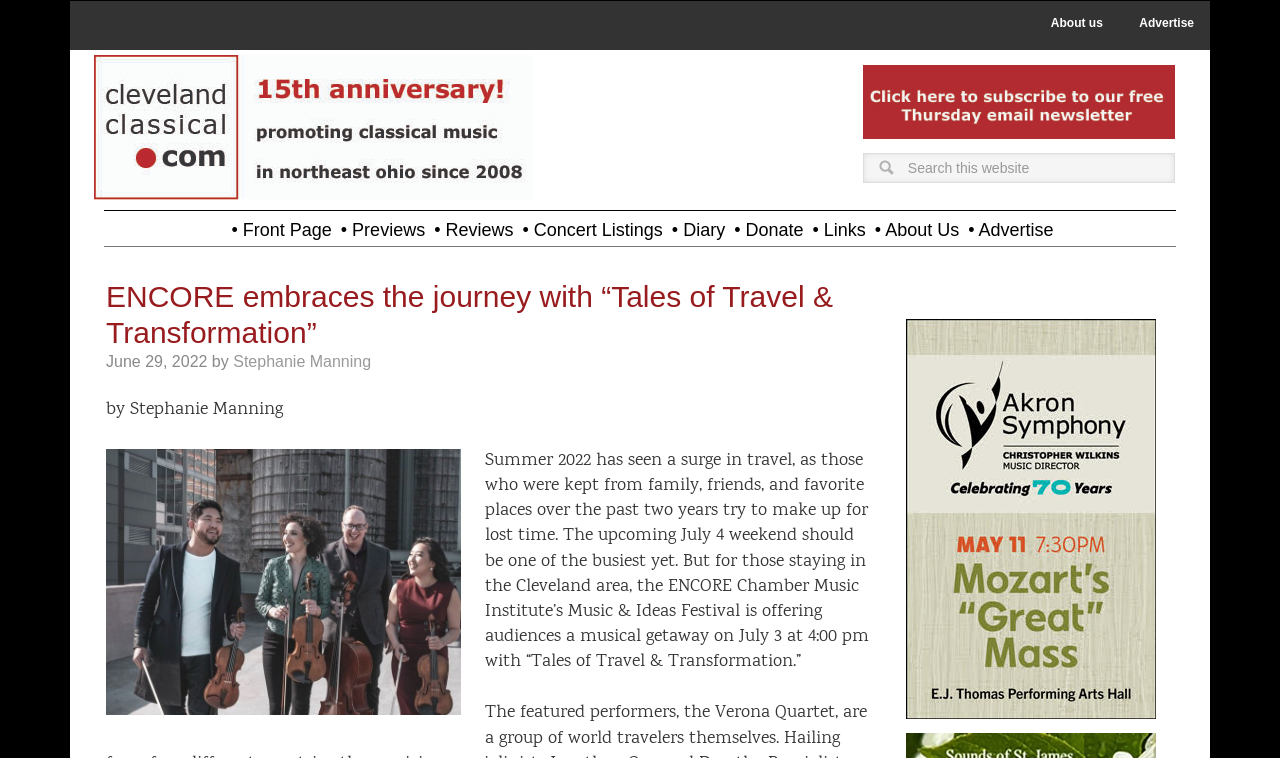Using the description "• Donate", locate and provide the bounding box of the UI element.

[0.57, 0.279, 0.628, 0.316]